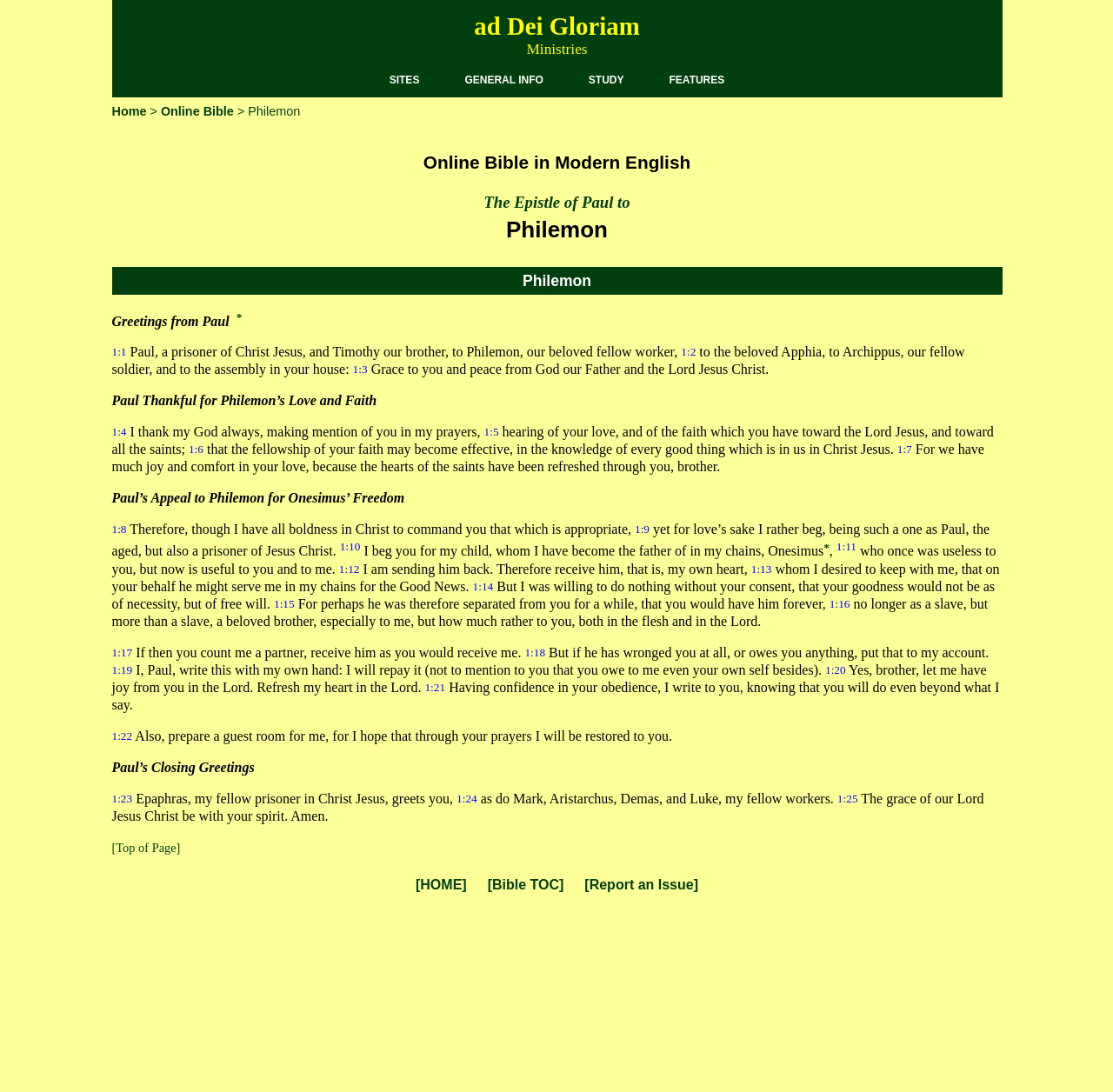Generate an in-depth caption that captures all aspects of the webpage.

This webpage is about the Epistle of Paul to Philemon in Modern English with study notes. At the top, there is a header section with several links, including "SITES", "GENERAL INFO", "STUDY", "FEATURES", and "Home" on the left, and "Online Bible" with a dropdown arrow on the right. Below the header, there is a main article section that takes up most of the page. 

The article section is divided into several parts, with headings and paragraphs of text. The main content starts with a greeting from Paul, followed by a series of verses from Philemon, each with a number and text. The text is written in a formal, biblical style and includes phrases such as "Grace to you and peace from God our Father and the Lord Jesus Christ" and "I thank my God always, making mention of you in my prayers". 

Throughout the article, there are also links to footnotes, denoted by asterisks, which provide additional information or explanations. The text is well-structured and easy to follow, with clear headings and paragraphs. At the bottom of the page, there are several links, including "Top of Page", "HOME", "Bible TOC", and "Report an Issue", which allow users to navigate the website or report any issues they may encounter.